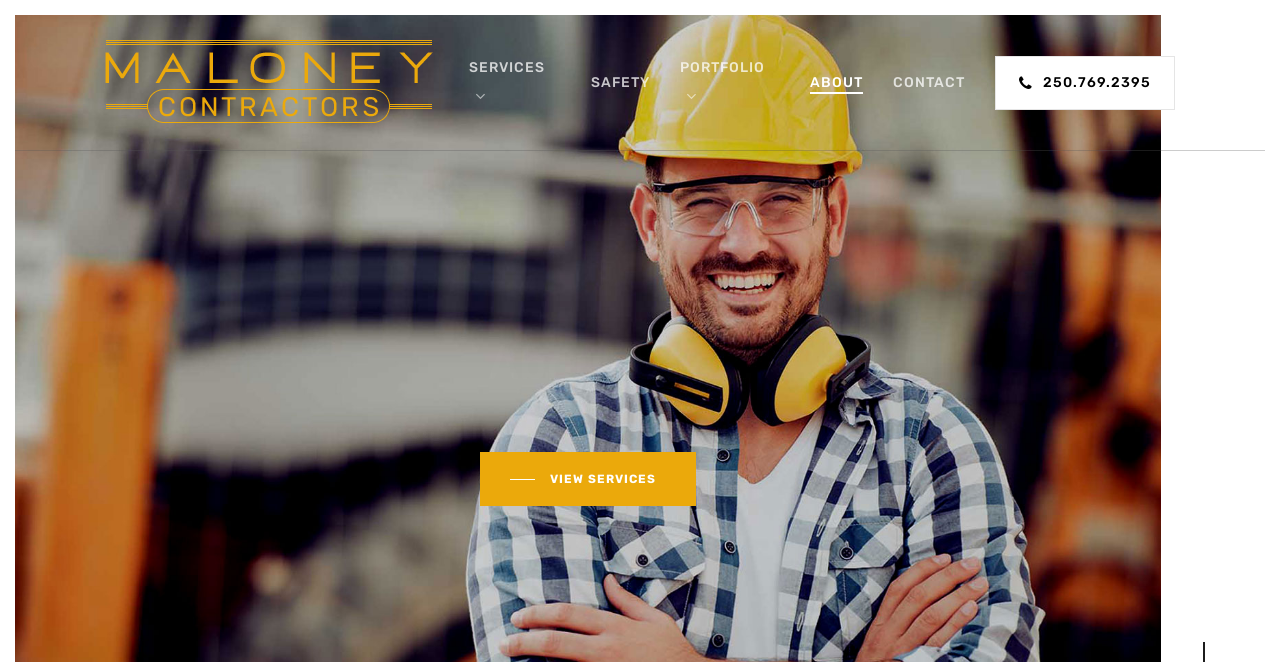Using the provided element description: "Portfolio", identify the bounding box coordinates. The coordinates should be four floats between 0 and 1 in the order [left, top, right, bottom].

[0.531, 0.079, 0.609, 0.17]